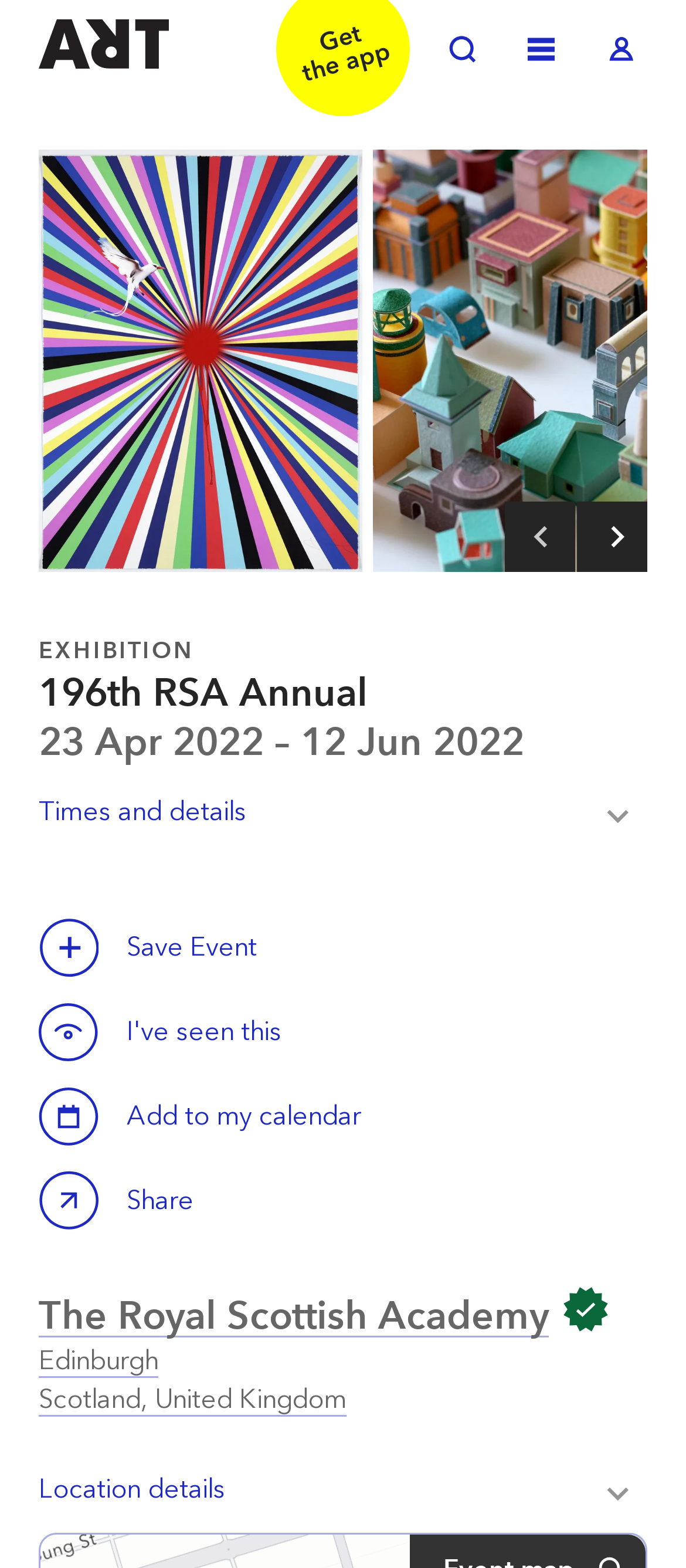Show me the bounding box coordinates of the clickable region to achieve the task as per the instruction: "View location details".

[0.056, 0.921, 0.944, 0.978]